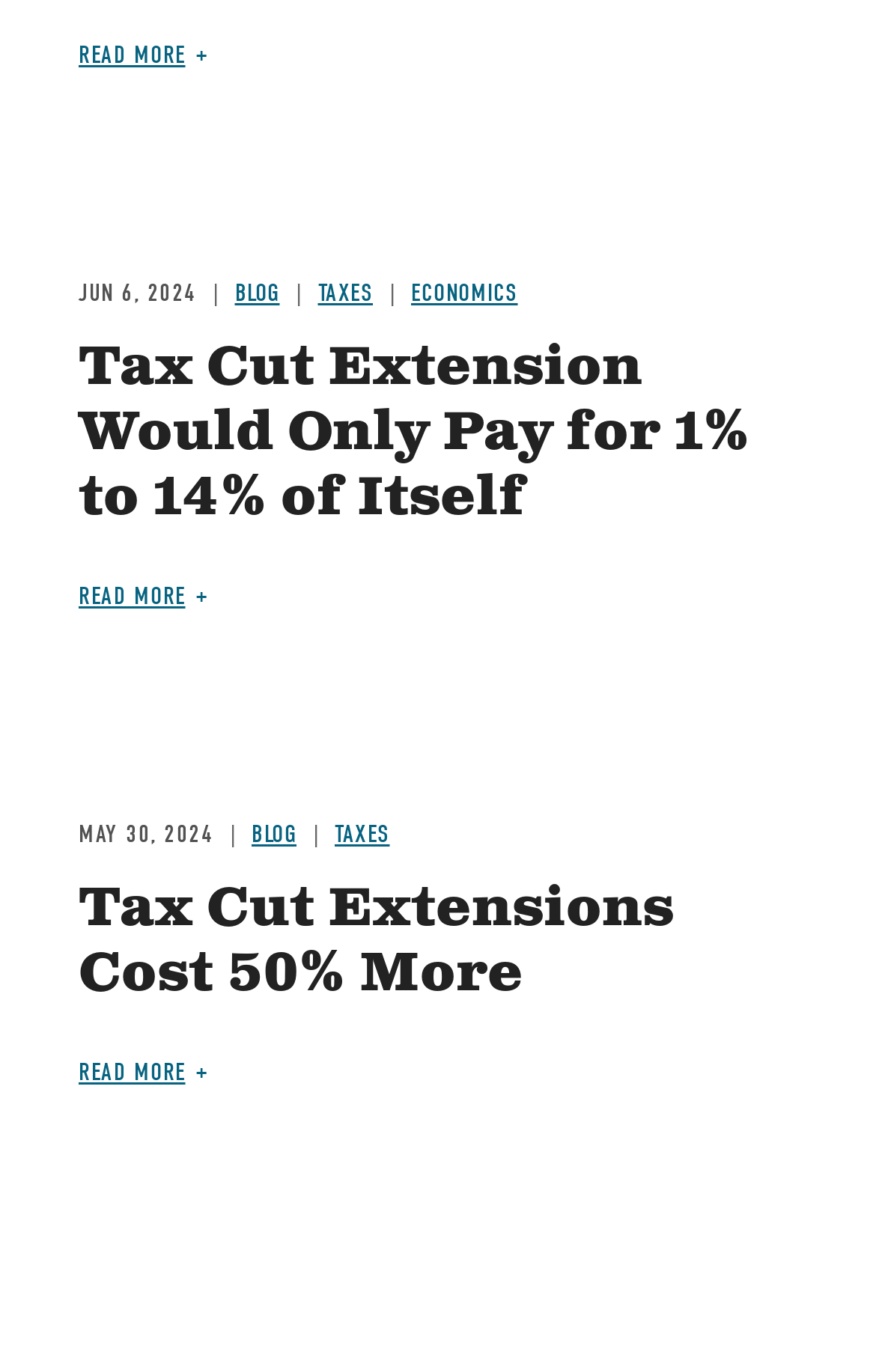Please reply with a single word or brief phrase to the question: 
How many articles are on this webpage?

2